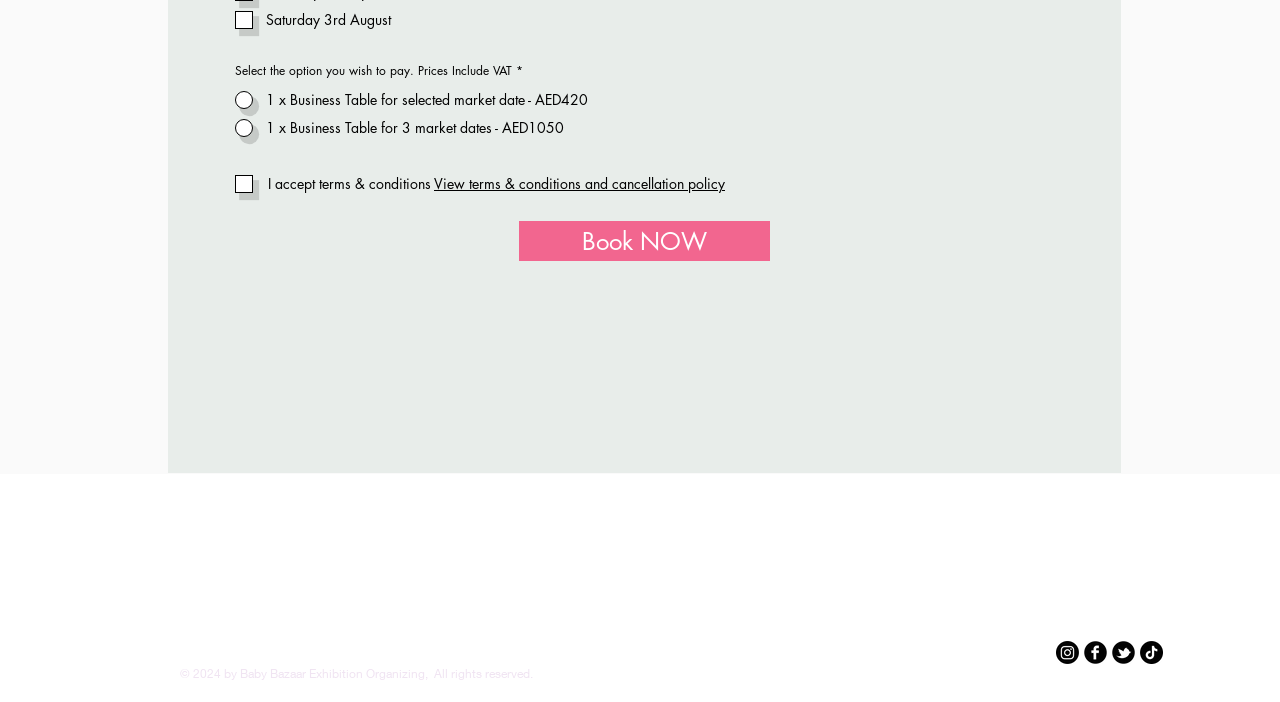What is the purpose of the checkbox at the bottom of the page?
From the screenshot, provide a brief answer in one word or phrase.

Accept terms & conditions